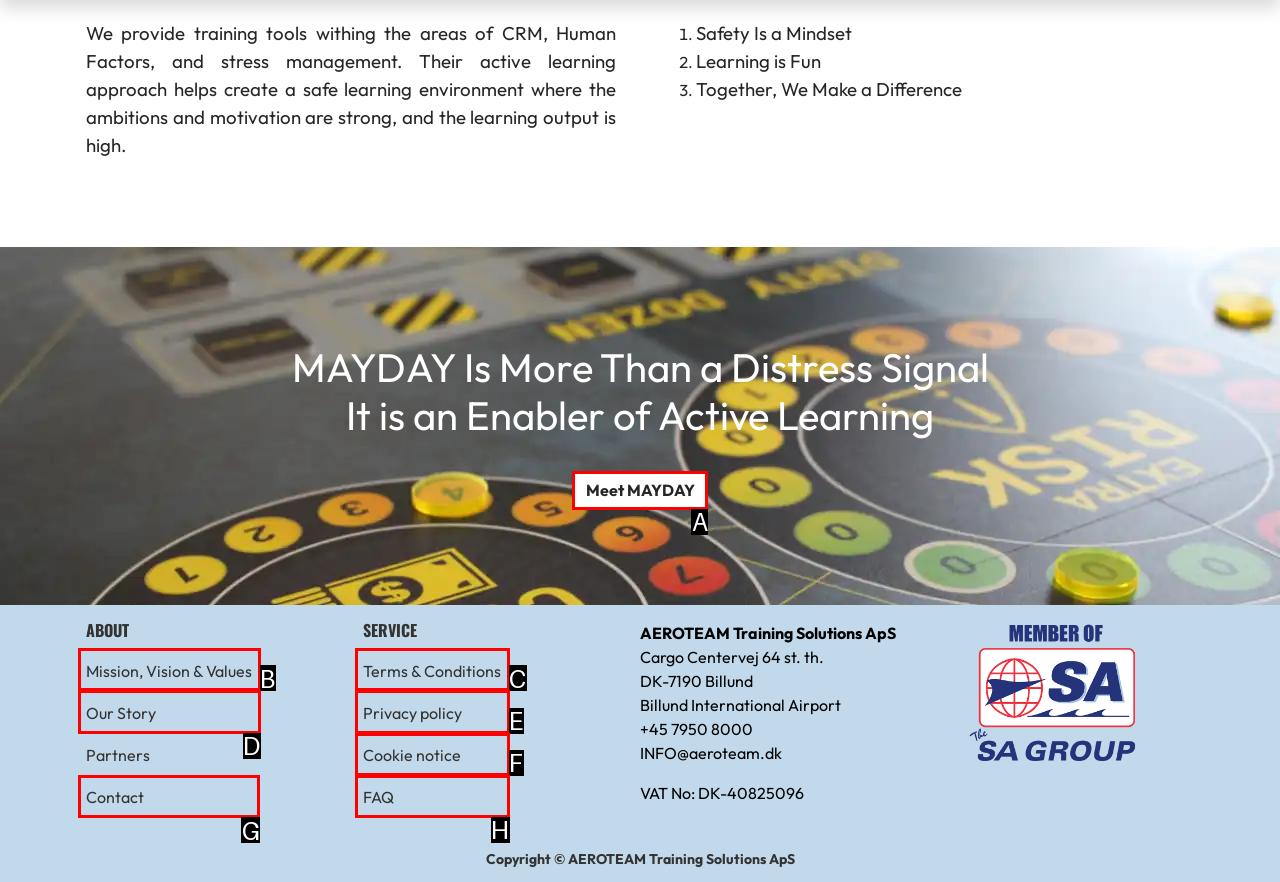Select the letter of the UI element you need to click to complete this task: Contact AEROTEAM.

G